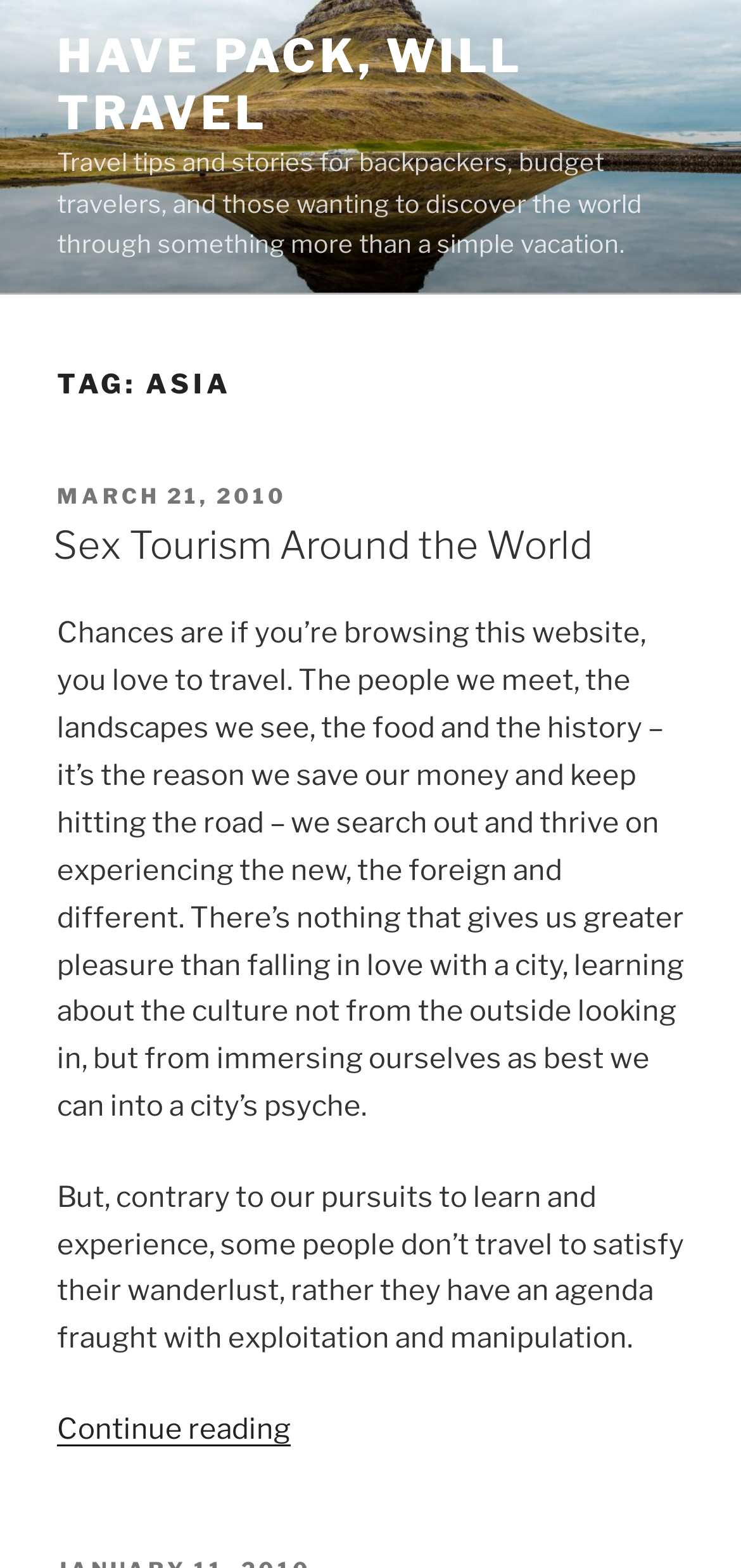Respond to the following query with just one word or a short phrase: 
What is the topic of the article?

Sex Tourism